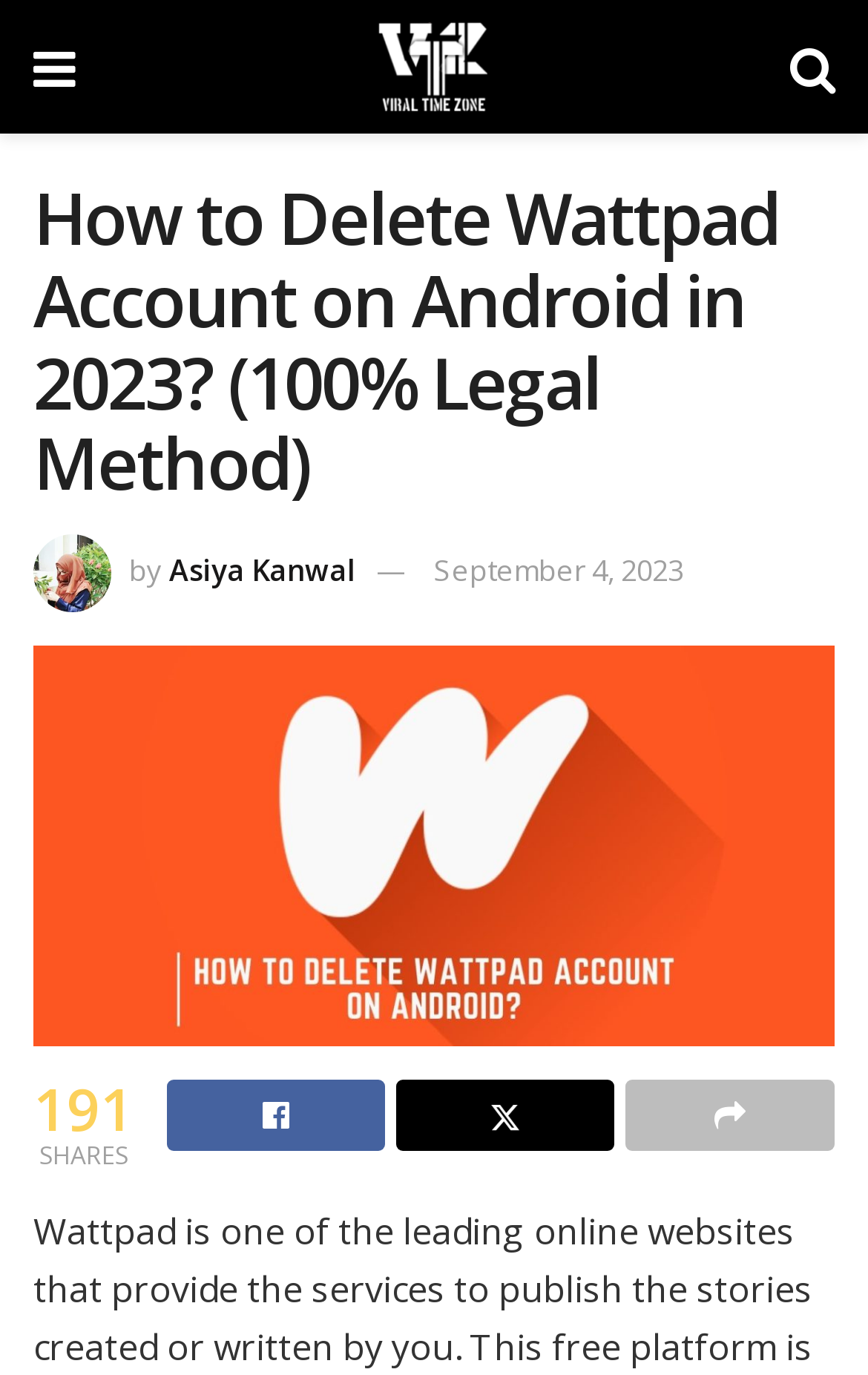How many shares does this article have?
Using the image, answer in one word or phrase.

191